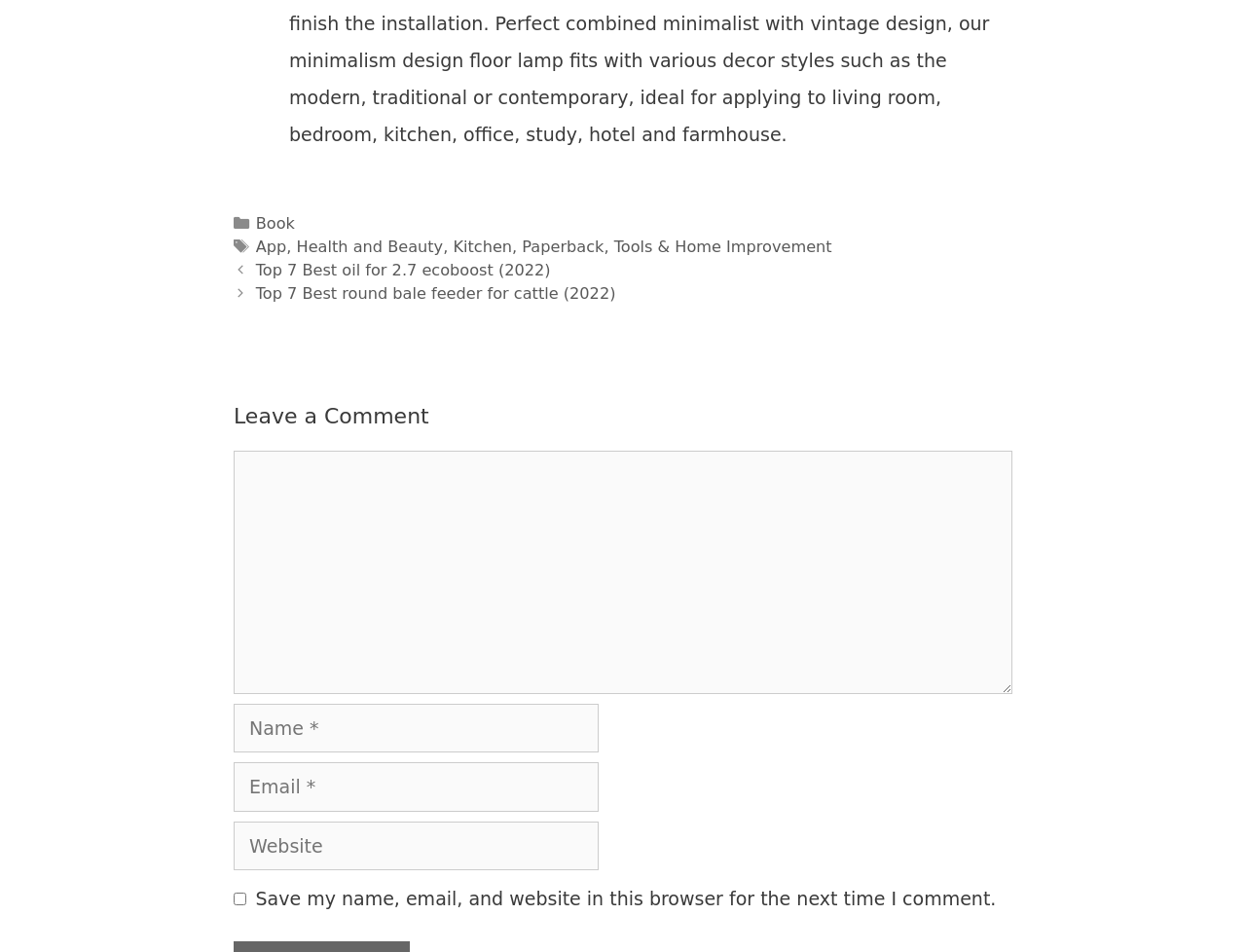What categories are listed in the footer?
Based on the screenshot, provide a one-word or short-phrase response.

Book, App, Health and Beauty, Kitchen, Paperback, Tools & Home Improvement